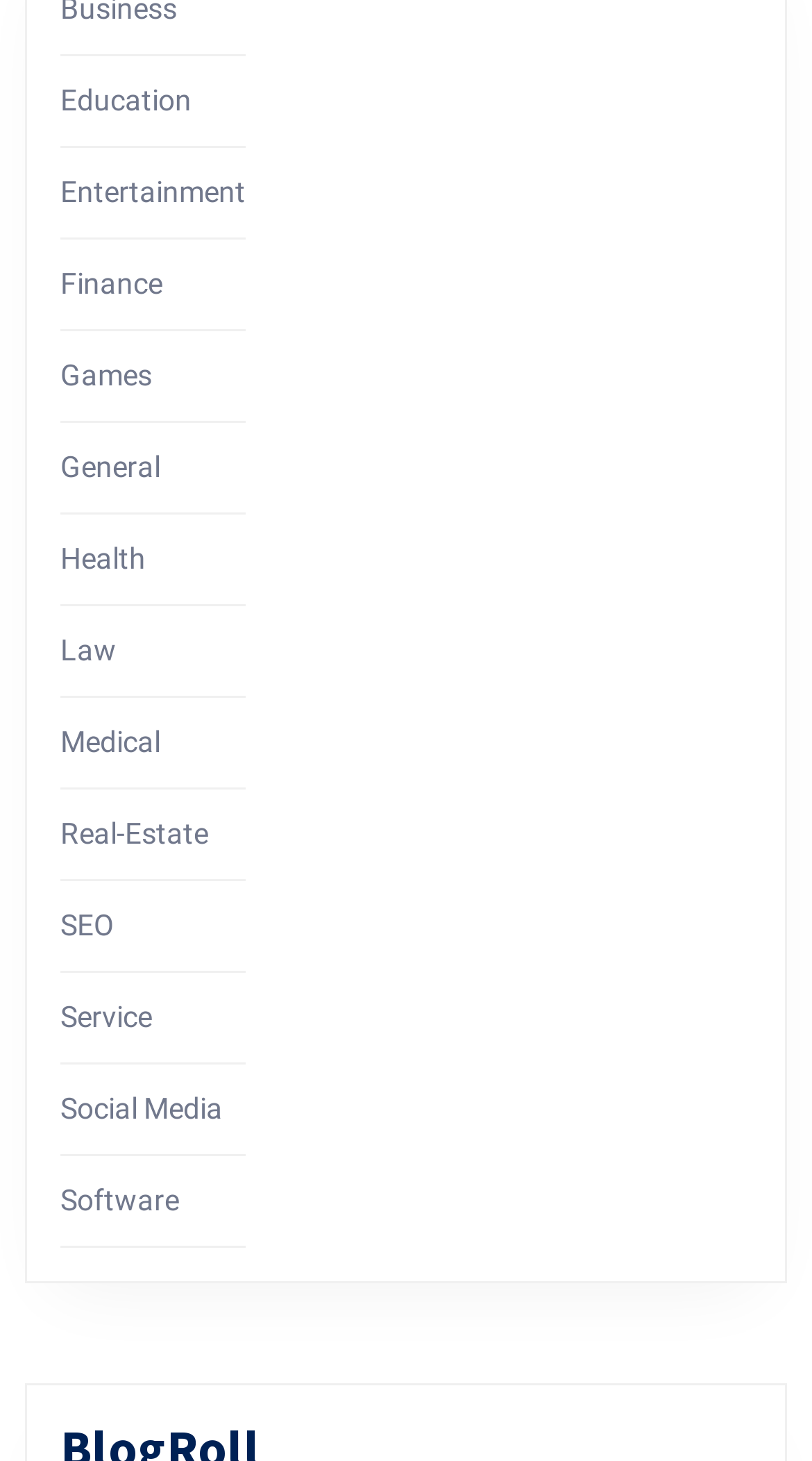Is there a category for Technology?
From the screenshot, supply a one-word or short-phrase answer.

No